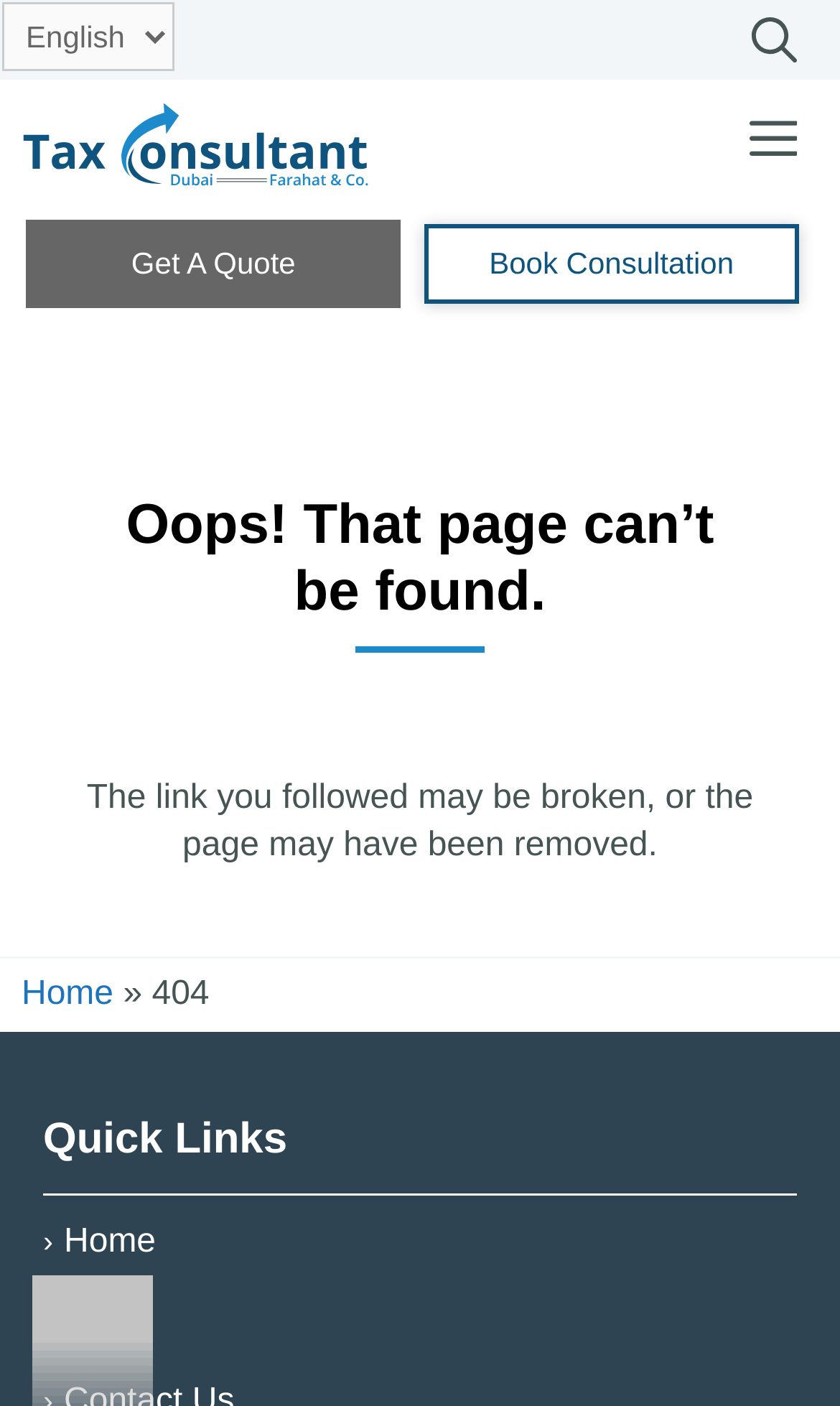Please determine the bounding box coordinates for the UI element described here. Use the format (top-left x, top-left y, bottom-right x, bottom-right y) with values bounded between 0 and 1: Search

[0.895, 0.01, 0.949, 0.051]